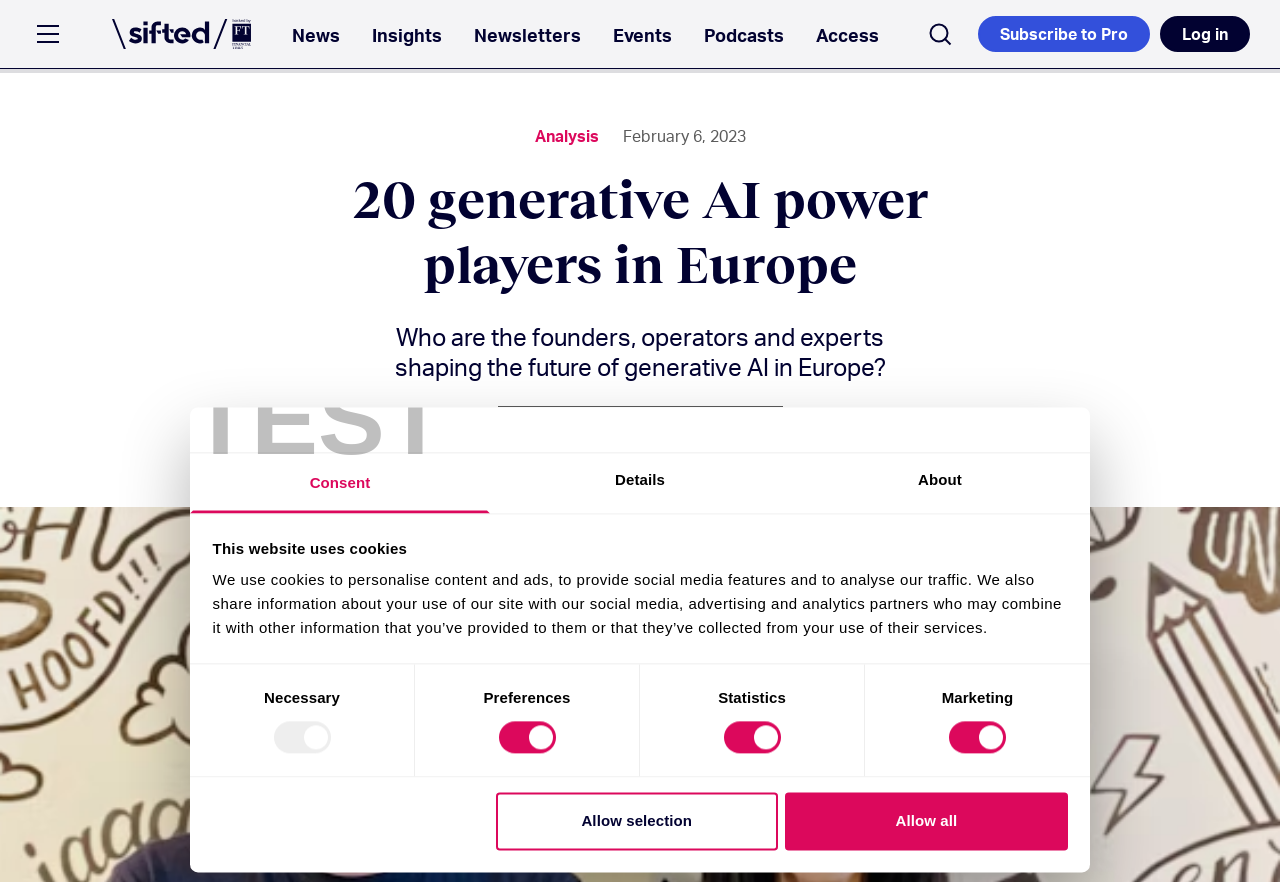Identify the bounding box coordinates of the clickable region necessary to fulfill the following instruction: "Open navigation menu". The bounding box coordinates should be four float numbers between 0 and 1, i.e., [left, top, right, bottom].

[0.023, 0.018, 0.052, 0.059]